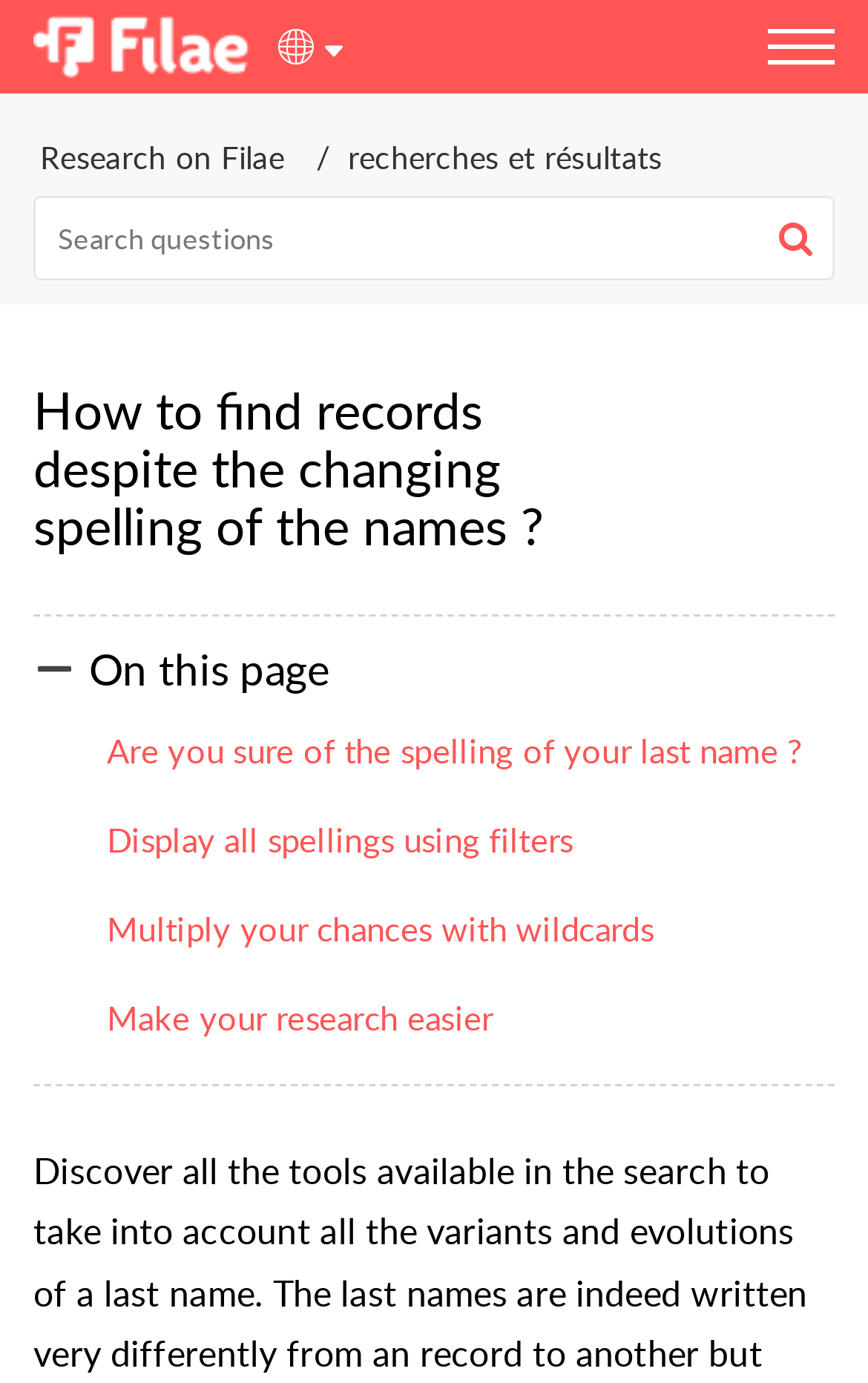What is the language of the webpage?
From the image, respond using a single word or phrase.

English